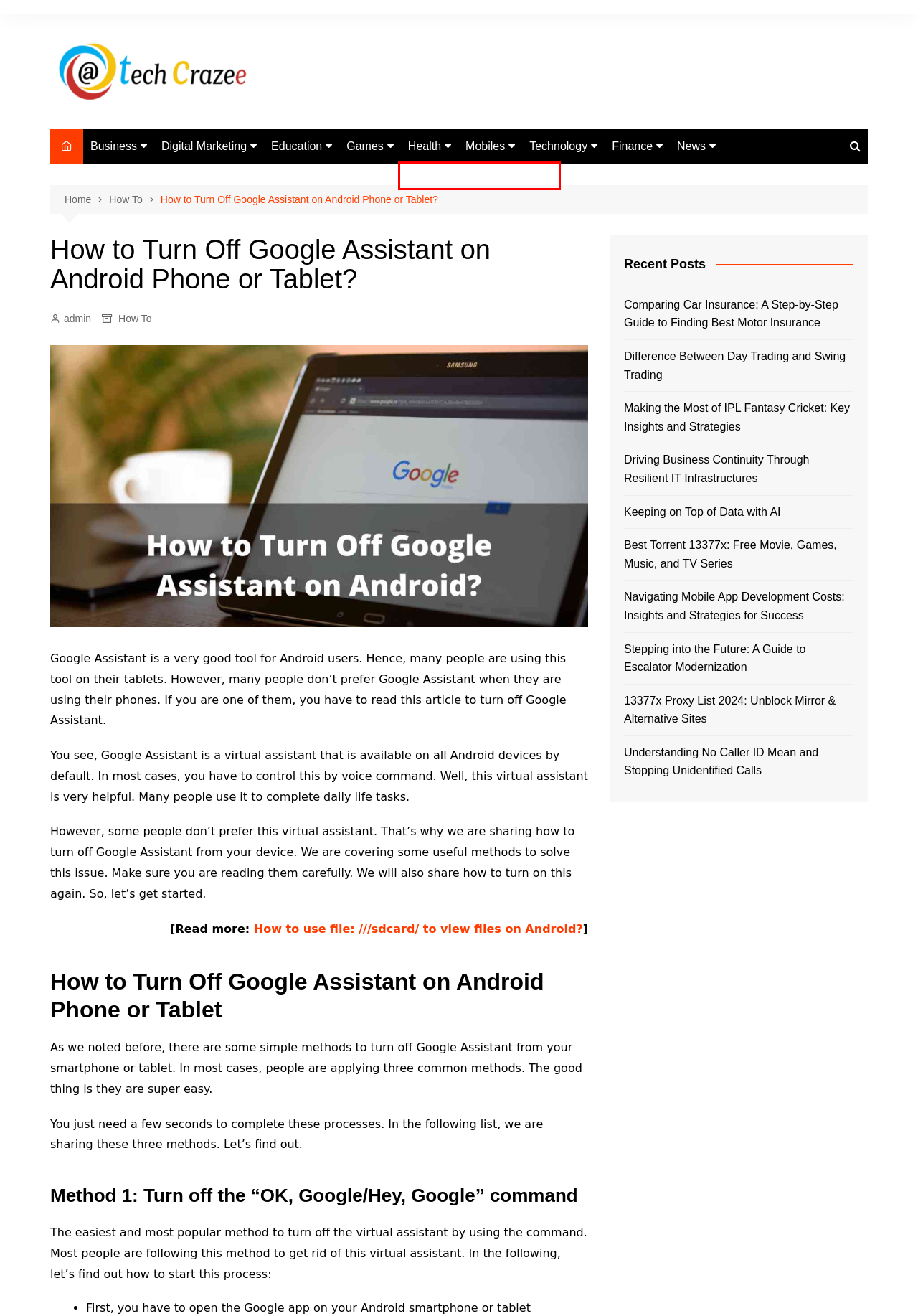You have a screenshot of a webpage, and a red bounding box highlights an element. Select the webpage description that best fits the new page after clicking the element within the bounding box. Options are:
A. Games Archives - Tech Crazee
B. Entertainment Archives - Tech Crazee
C. Life Style Archives - Tech Crazee
D. Web Designing Archives - Tech Crazee
E. Sports Archives - Tech Crazee
F. Food Archives - Tech Crazee
G. Artificial Intelligence Archives - Tech Crazee
H. Travel Archives - Tech Crazee

C